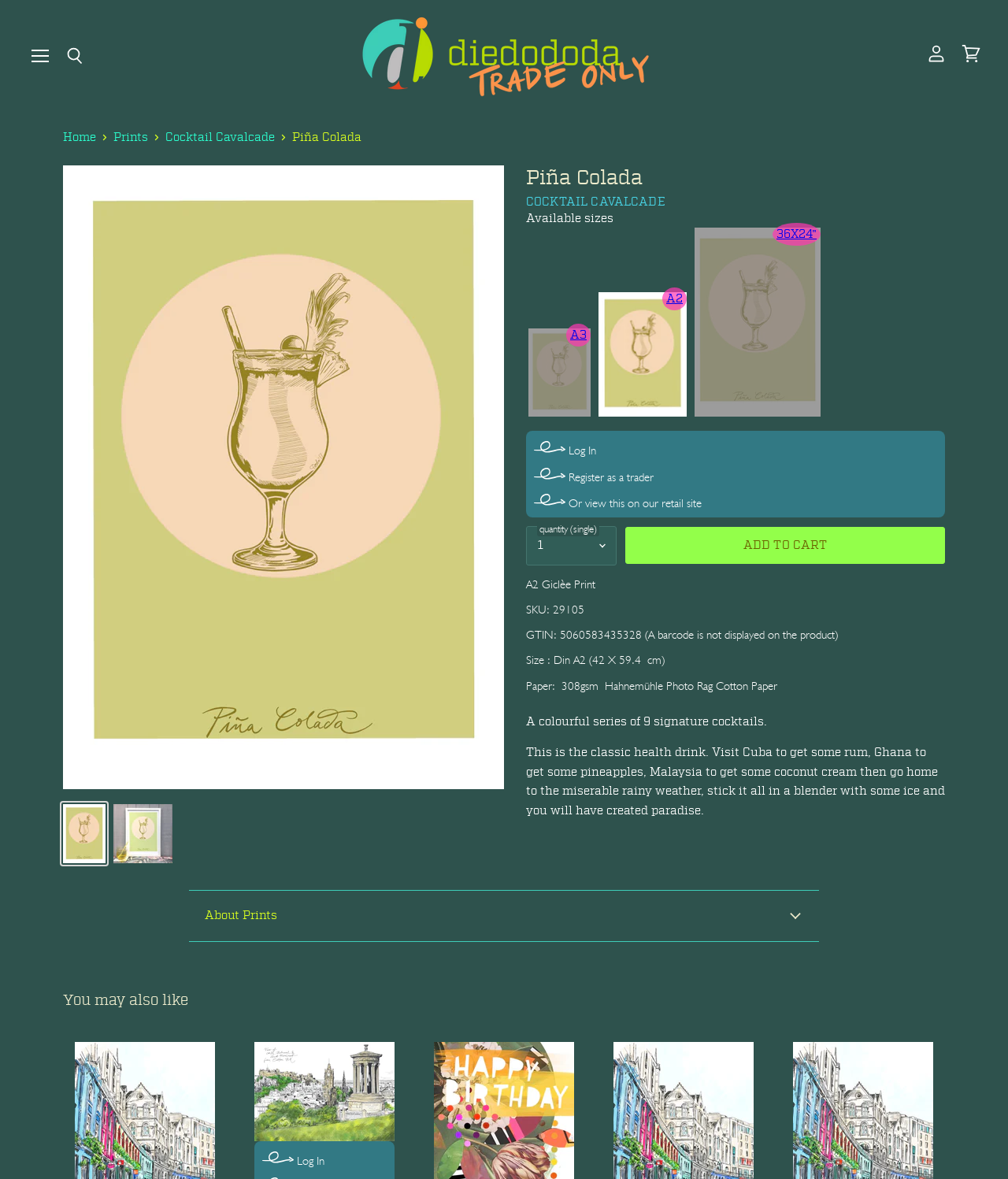Please find the bounding box coordinates of the section that needs to be clicked to achieve this instruction: "Click the 'Menu' link".

[0.023, 0.031, 0.056, 0.062]